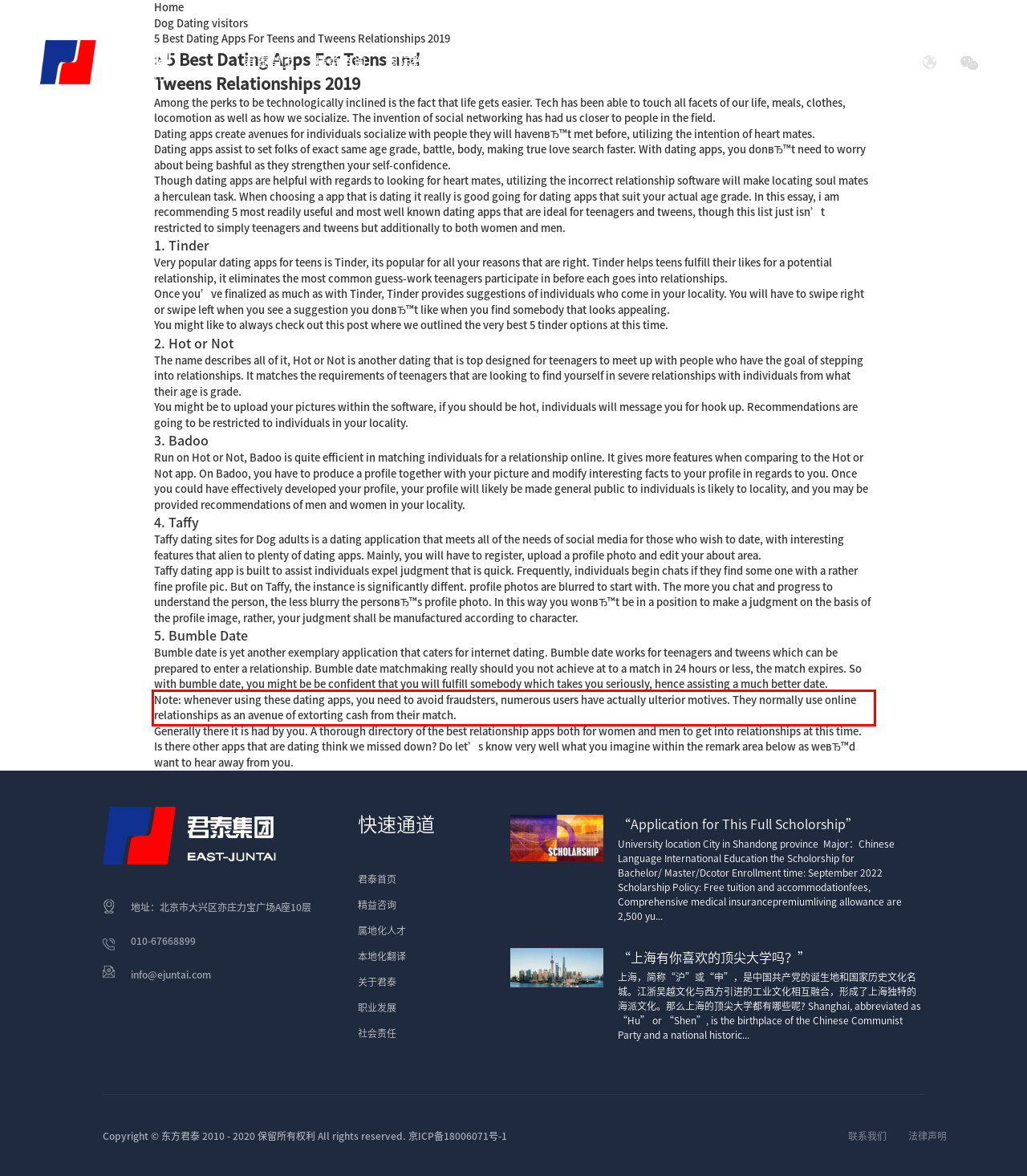Within the provided webpage screenshot, find the red rectangle bounding box and perform OCR to obtain the text content.

Note: whenever using these dating apps, you need to avoid fraudsters, numerous users have actually ulterior motives. They normally use online relationships as an avenue of extorting cash from their match.